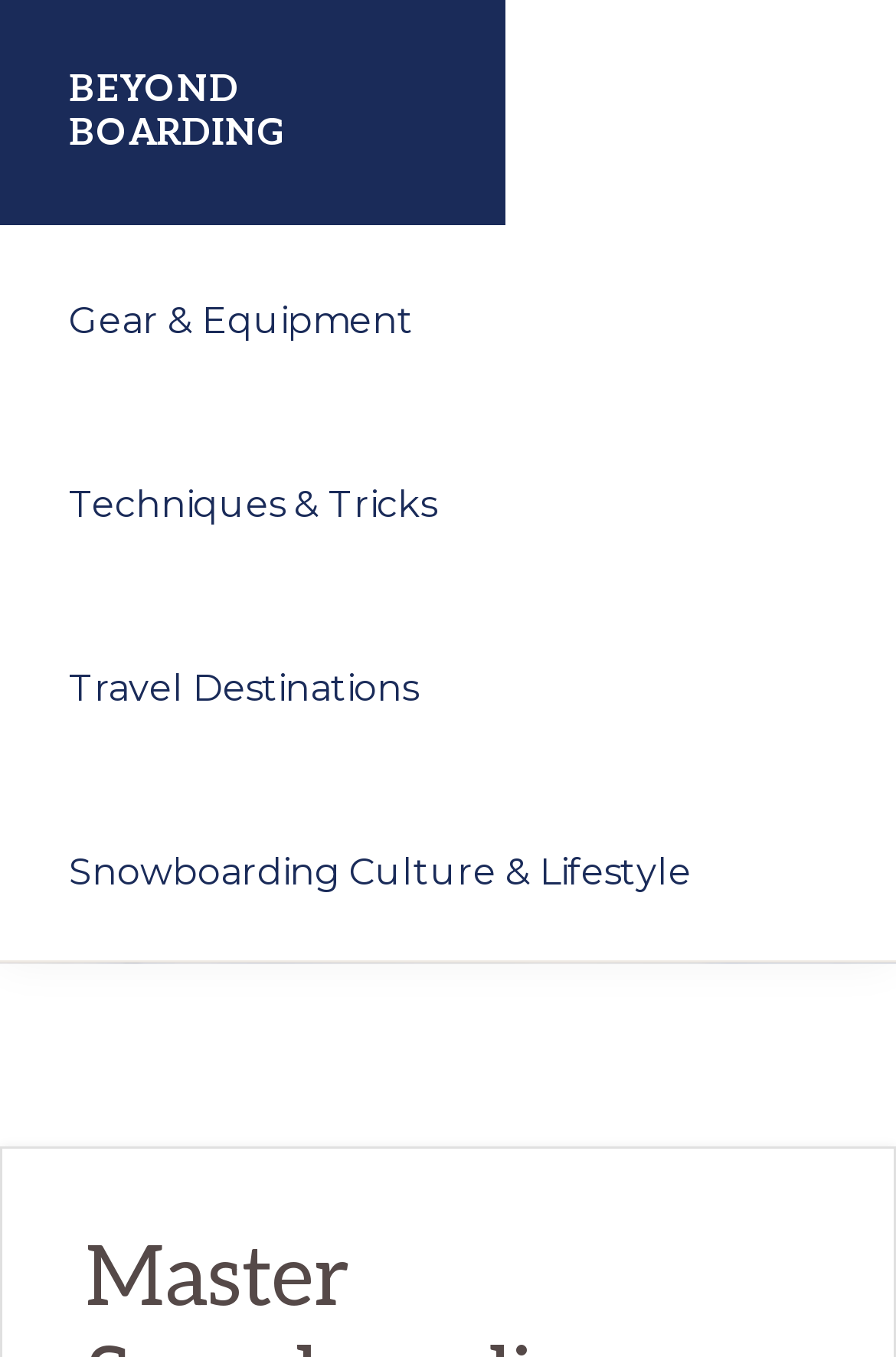What is the first link in the main navigation?
Carefully analyze the image and provide a detailed answer to the question.

I looked at the 'Main' navigation element and found the first link, which is 'Gear & Equipment'. This link is located at the top of the navigation menu.